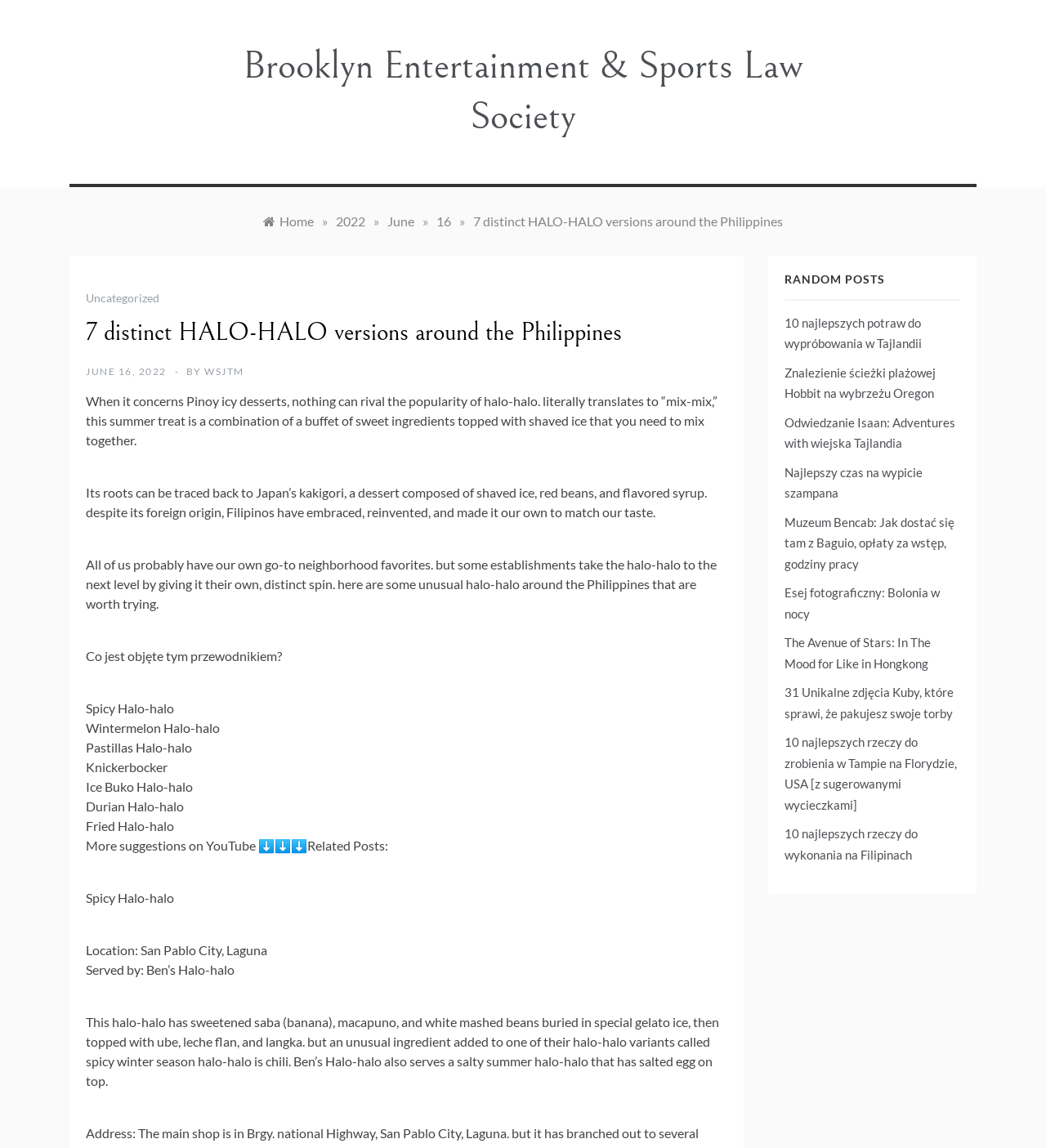Using details from the image, please answer the following question comprehensively:
What is the name of the city where Ben's Halo-halo is located?

The question asks for the name of the city where Ben's Halo-halo is located. By looking at the static text element with the text 'Location: San Pablo City, Laguna', we can find the answer to this question.